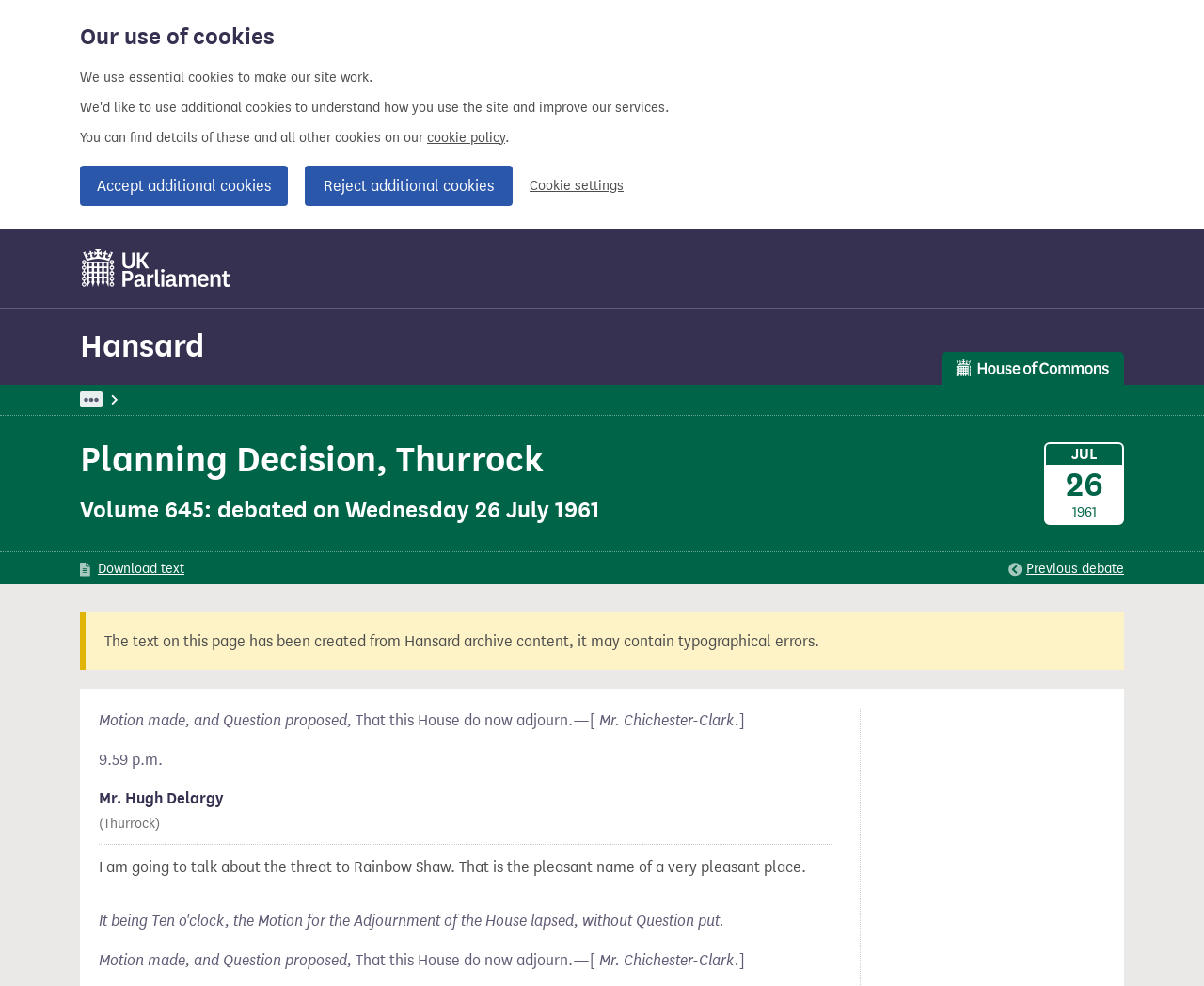Give a concise answer using one word or a phrase to the following question:
What is the name of the place mentioned in the debate?

Rainbow Shaw